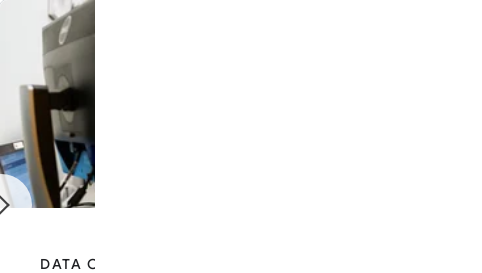What is the narrative highlighted in the tech industry?
Answer the question with as much detail as possible.

The image connects to a narrative that highlights innovative approaches in the tech industry regarding environmental responsibility, emphasizing the impact of data centers on sustainability and climate change efforts.